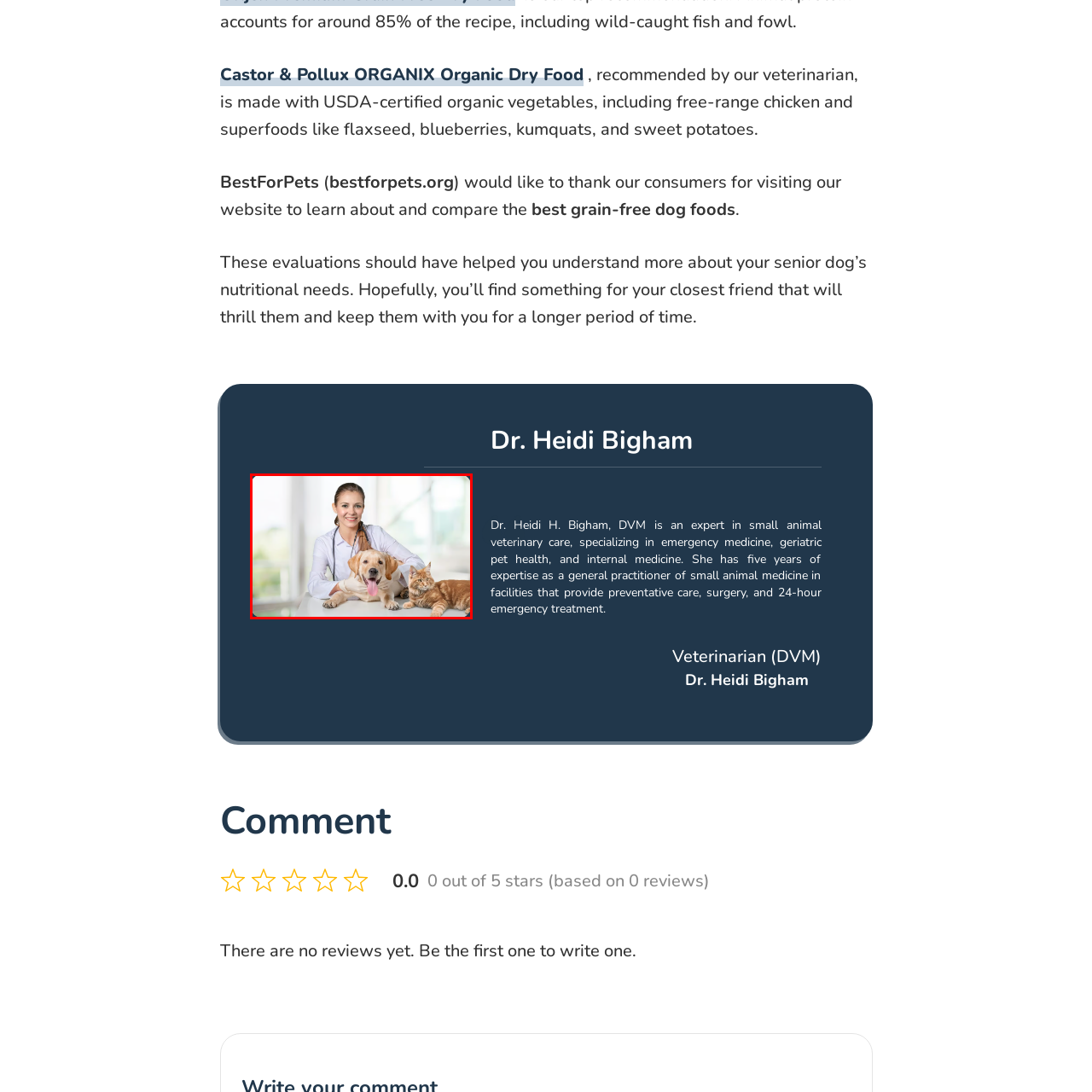Give an in-depth explanation of the image captured within the red boundary.

The image features a smiling female veterinarian, Dr. Heidi H. Bigham, DVM, showcasing her expertise in small animal care. She is pictured in a well-lit veterinary clinic, gently holding a golden retriever puppy with its tongue out, exuding playfulness. Beside her is a calm, ginger cat, creating a warm and inviting atmosphere that emphasizes her compassionate approach to animal health. Dr. Bigham specializes in emergency medicine, geriatric pet health, and internal medicine, as evidenced by her professional demeanor. The background suggests a clean and modern veterinary practice, reflecting her commitment to providing high-quality care.